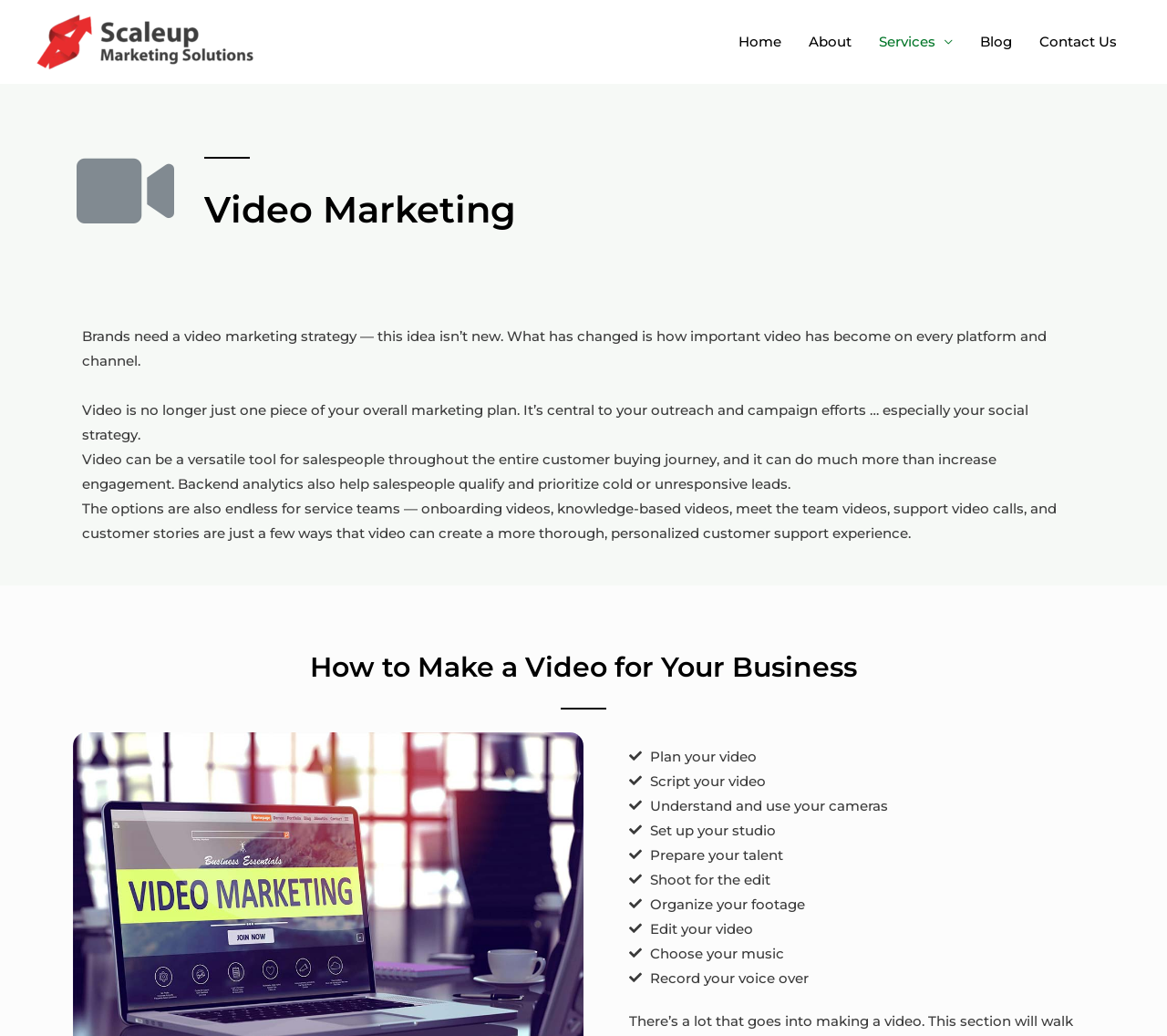Determine the bounding box coordinates of the UI element that matches the following description: "Home". The coordinates should be four float numbers between 0 and 1 in the format [left, top, right, bottom].

[0.621, 0.01, 0.681, 0.071]